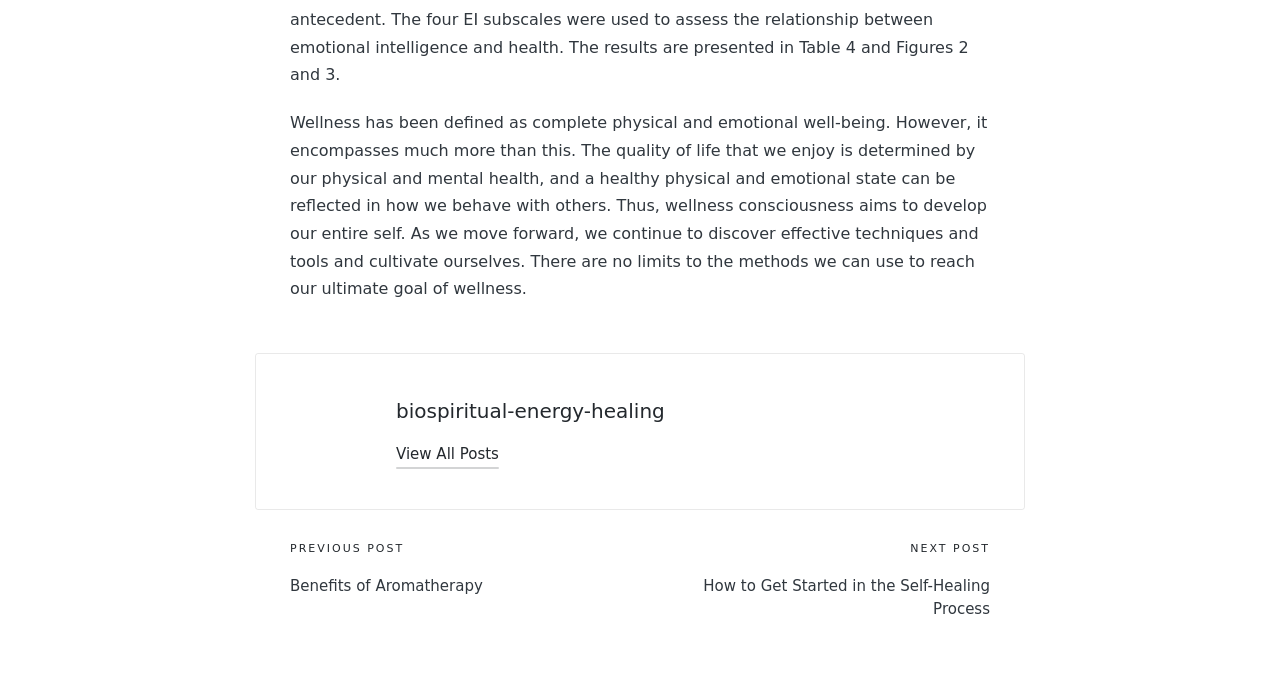Determine the bounding box coordinates for the UI element with the following description: "Benefits of Aromatherapy". The coordinates should be four float numbers between 0 and 1, represented as [left, top, right, bottom].

[0.227, 0.833, 0.5, 0.866]